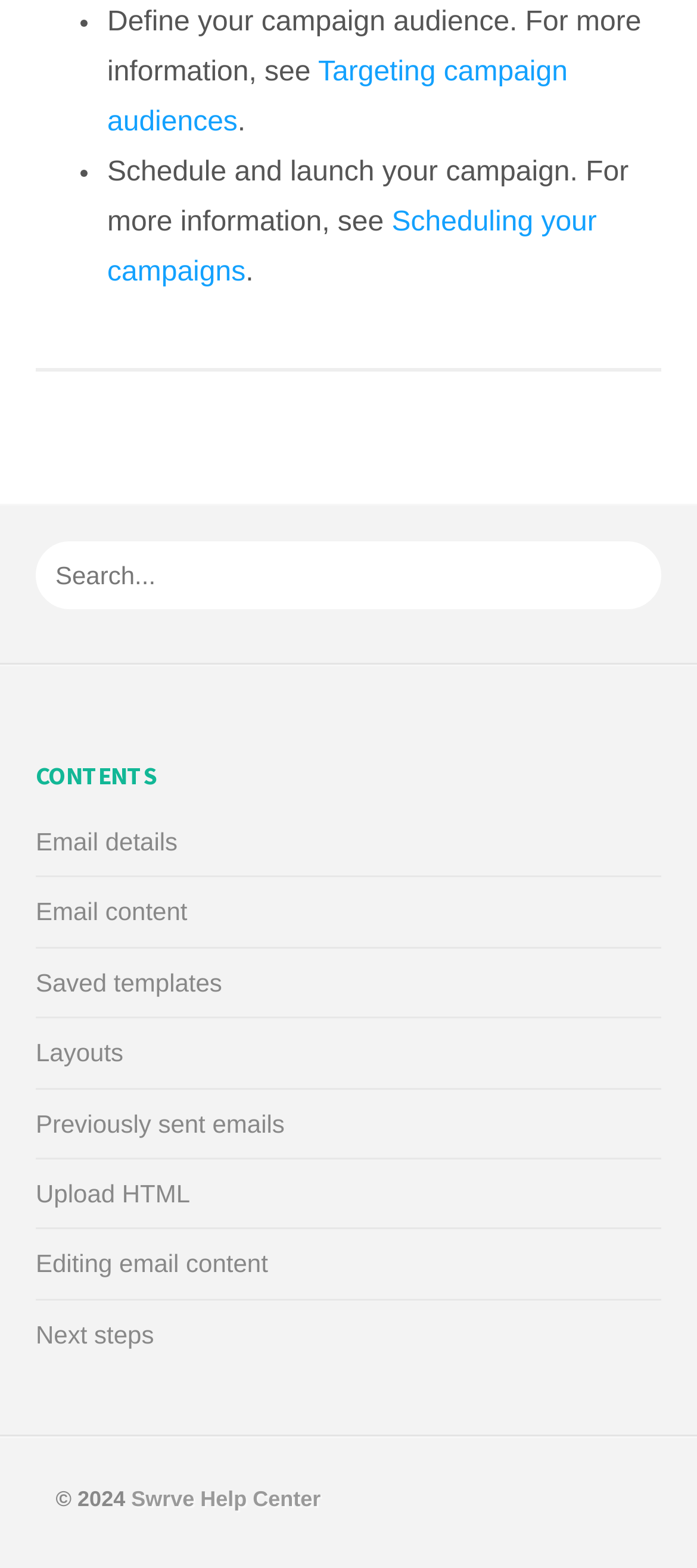Please respond in a single word or phrase: 
How many links are available under 'CONTENTS'?

11